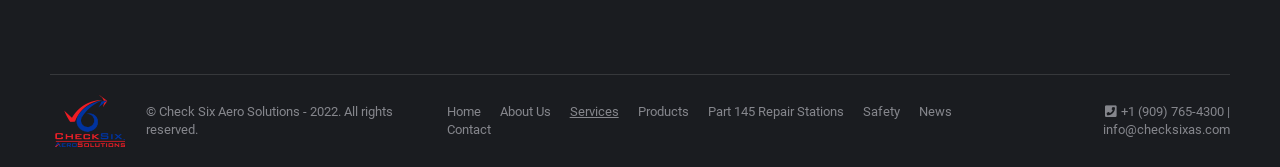What is the phone number on the webpage?
Answer the question with a detailed and thorough explanation.

The phone number can be found in the static text element at the bottom of the page, which contains the text '+1 (909) 765-4300 | info@checksixas.com'.